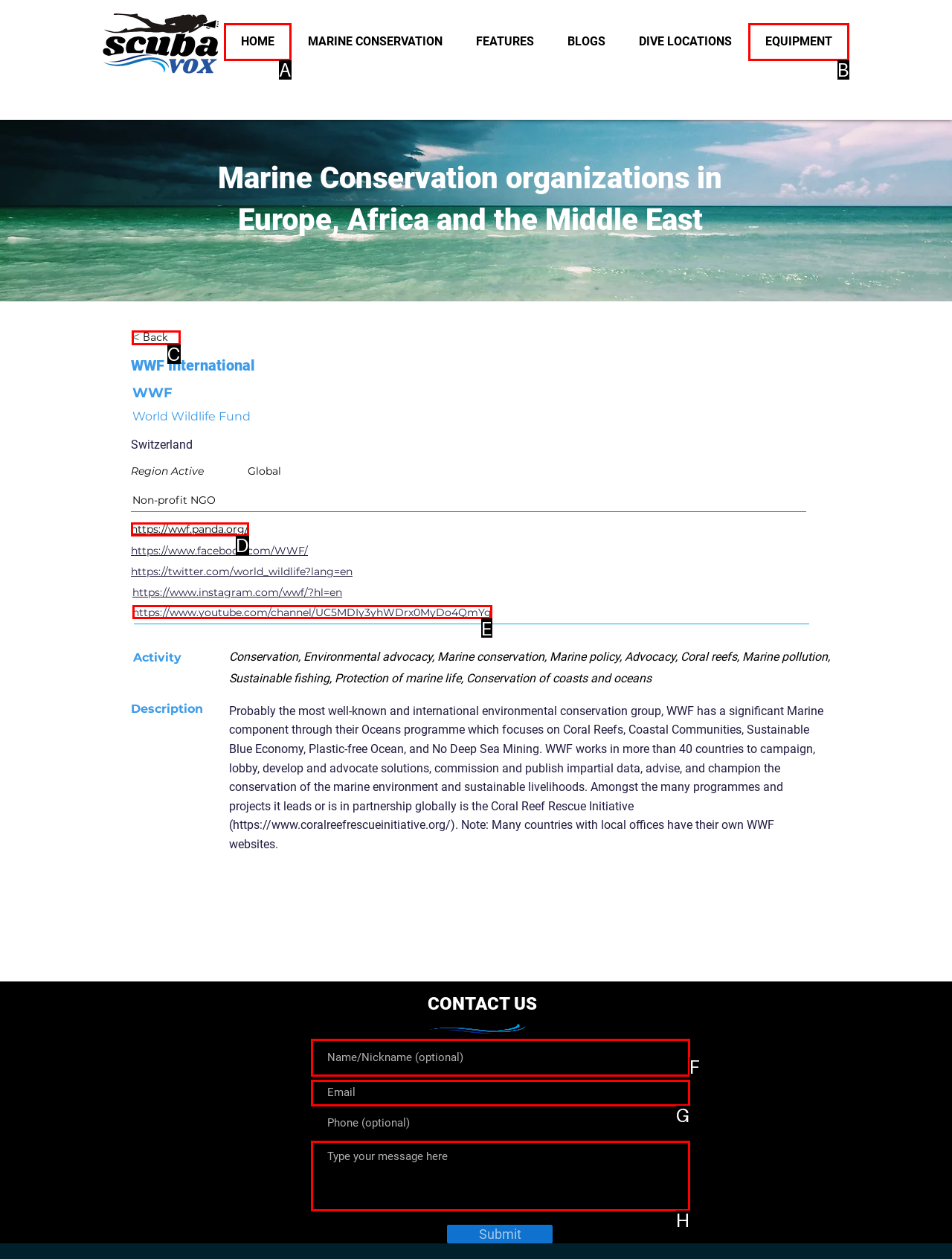Find the HTML element that matches the description: aria-label="Email" name="email" placeholder="Email". Answer using the letter of the best match from the available choices.

G